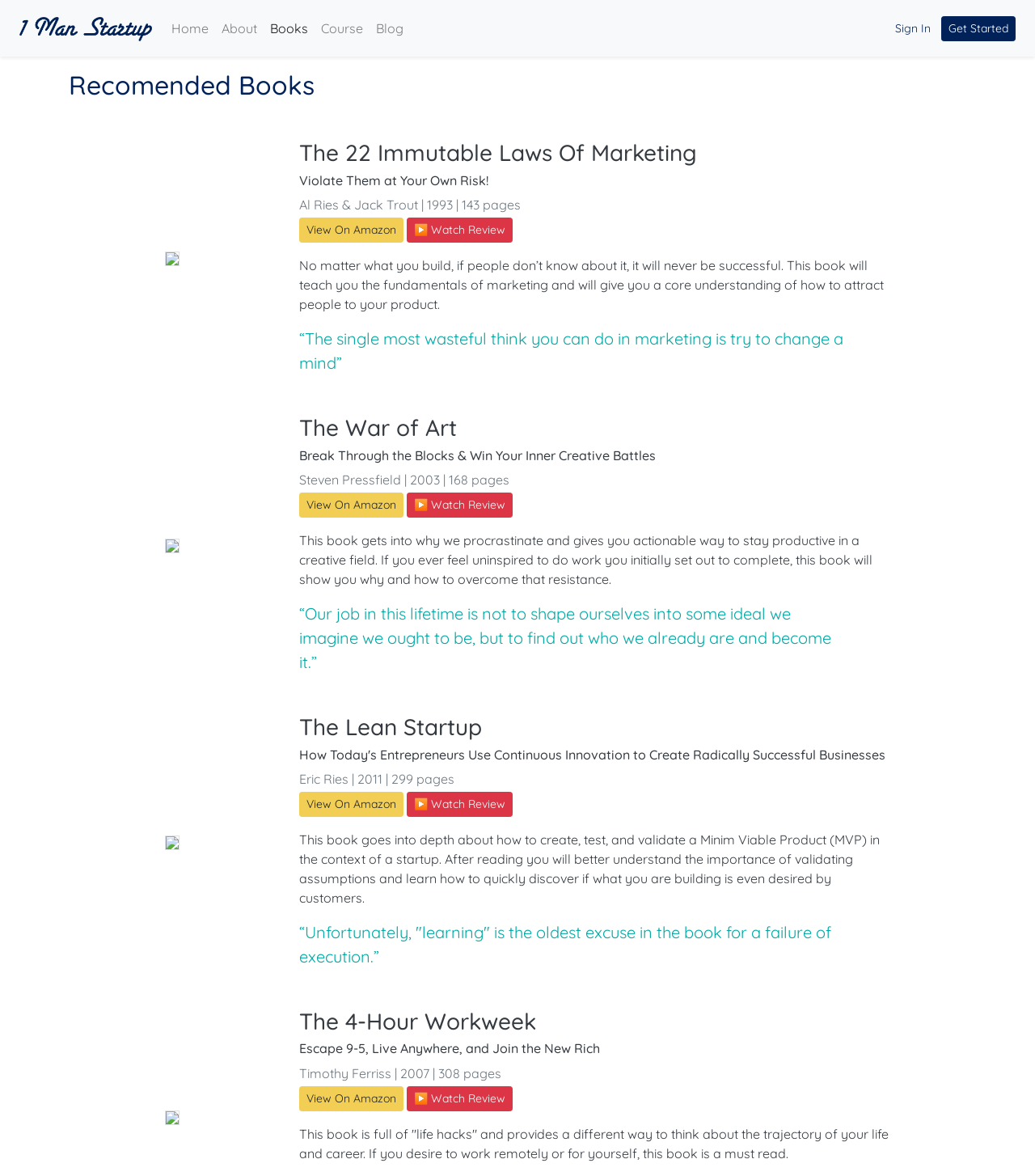Identify the bounding box coordinates necessary to click and complete the given instruction: "Click on the 'Get Started' button".

[0.909, 0.013, 0.981, 0.035]